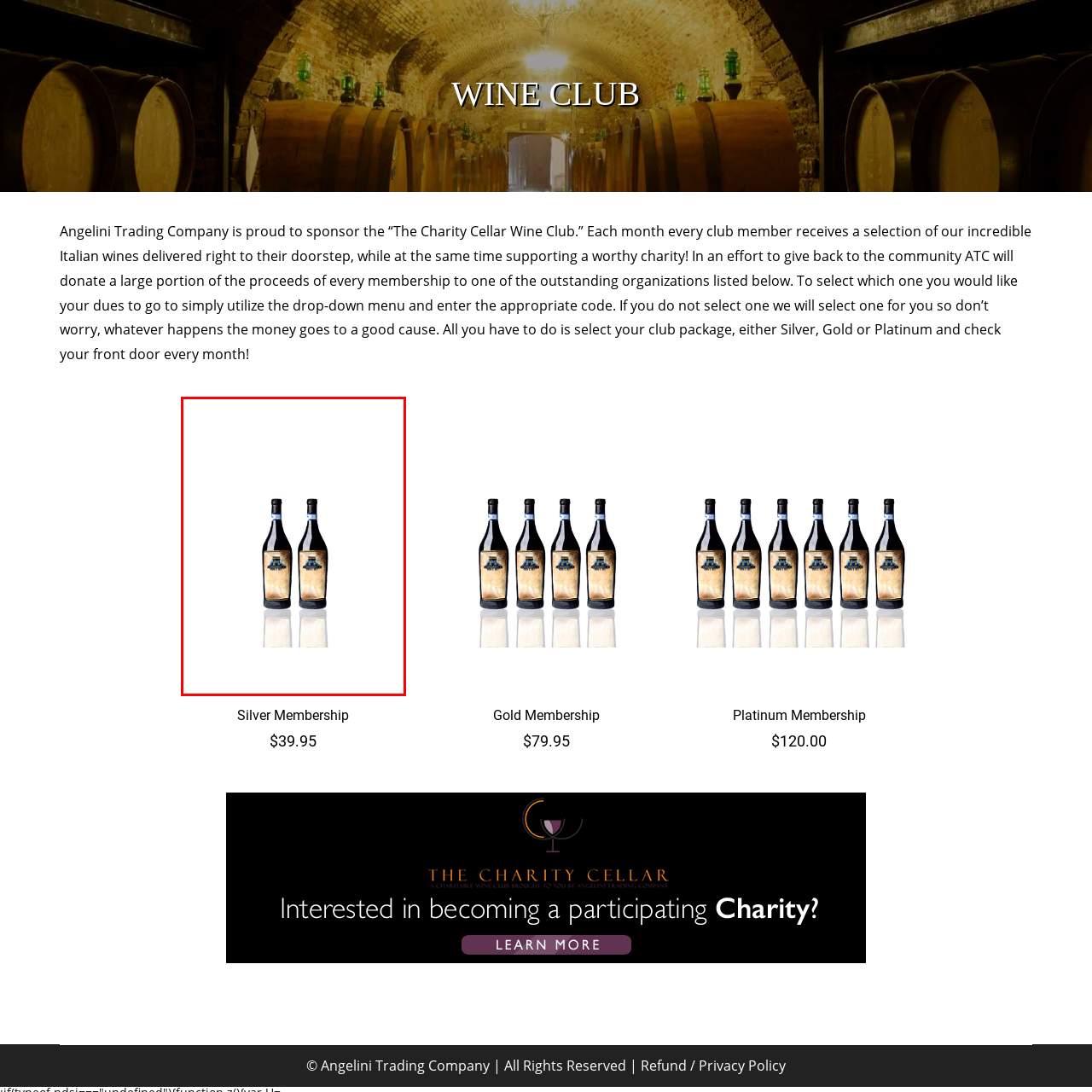View the portion of the image within the red bounding box and answer this question using a single word or phrase:
What type of wines are delivered monthly?

Italian wines